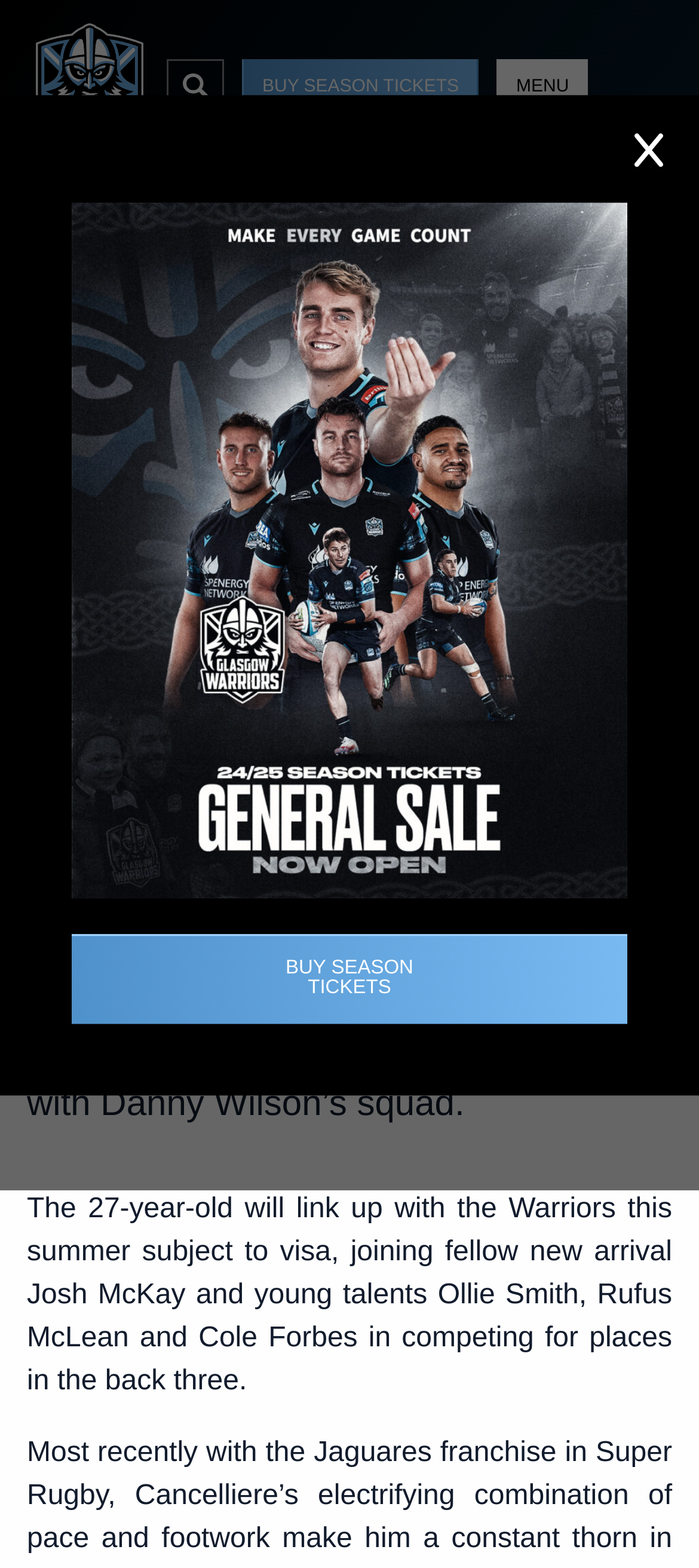Please find the bounding box coordinates of the clickable region needed to complete the following instruction: "Search for something". The bounding box coordinates must consist of four float numbers between 0 and 1, i.e., [left, top, right, bottom].

[0.949, 0.034, 0.99, 0.101]